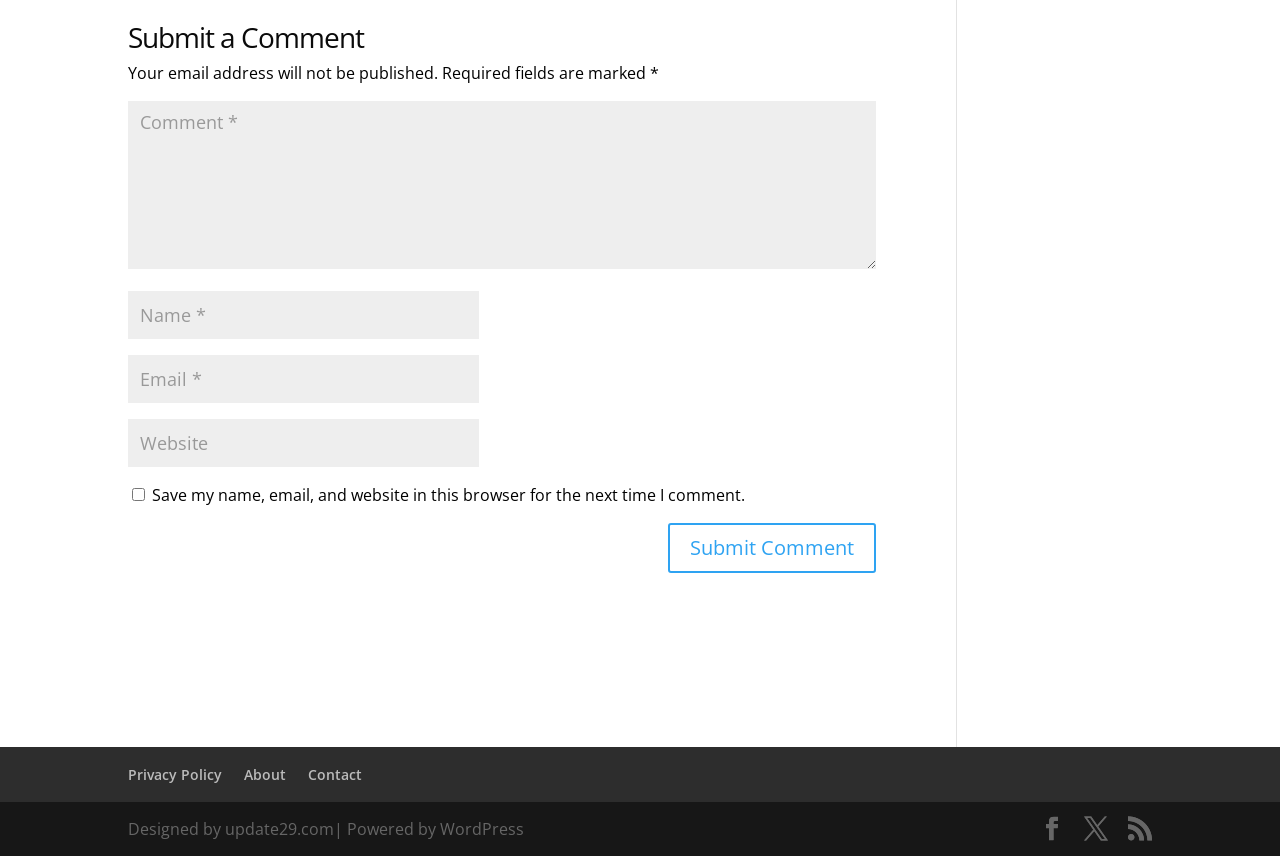How many social media links are at the bottom right?
Look at the image and answer the question with a single word or phrase.

3